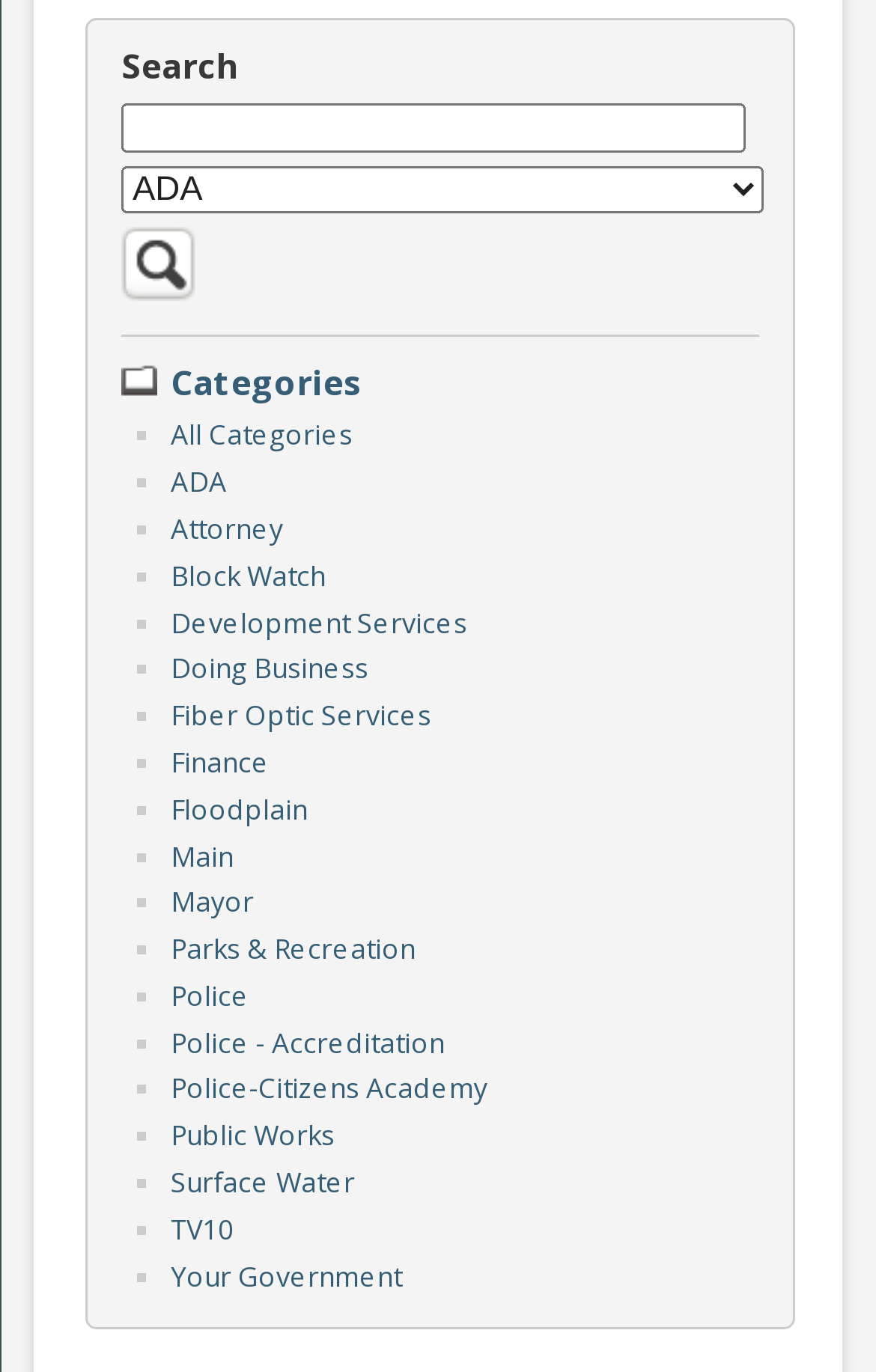Identify the bounding box coordinates for the element you need to click to achieve the following task: "Search for terms". The coordinates must be four float values ranging from 0 to 1, formatted as [left, top, right, bottom].

[0.138, 0.076, 0.851, 0.112]